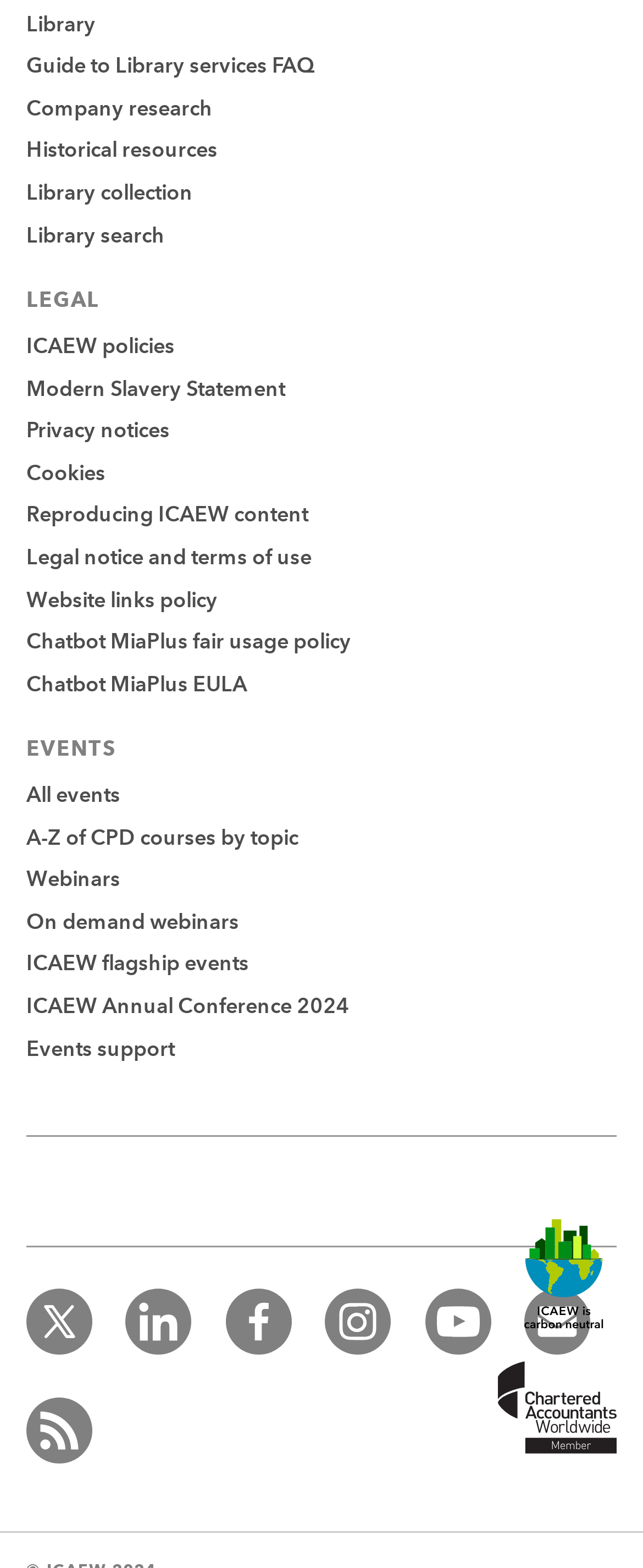Please determine the bounding box coordinates of the section I need to click to accomplish this instruction: "Read the modern slavery statement".

[0.041, 0.239, 0.444, 0.256]